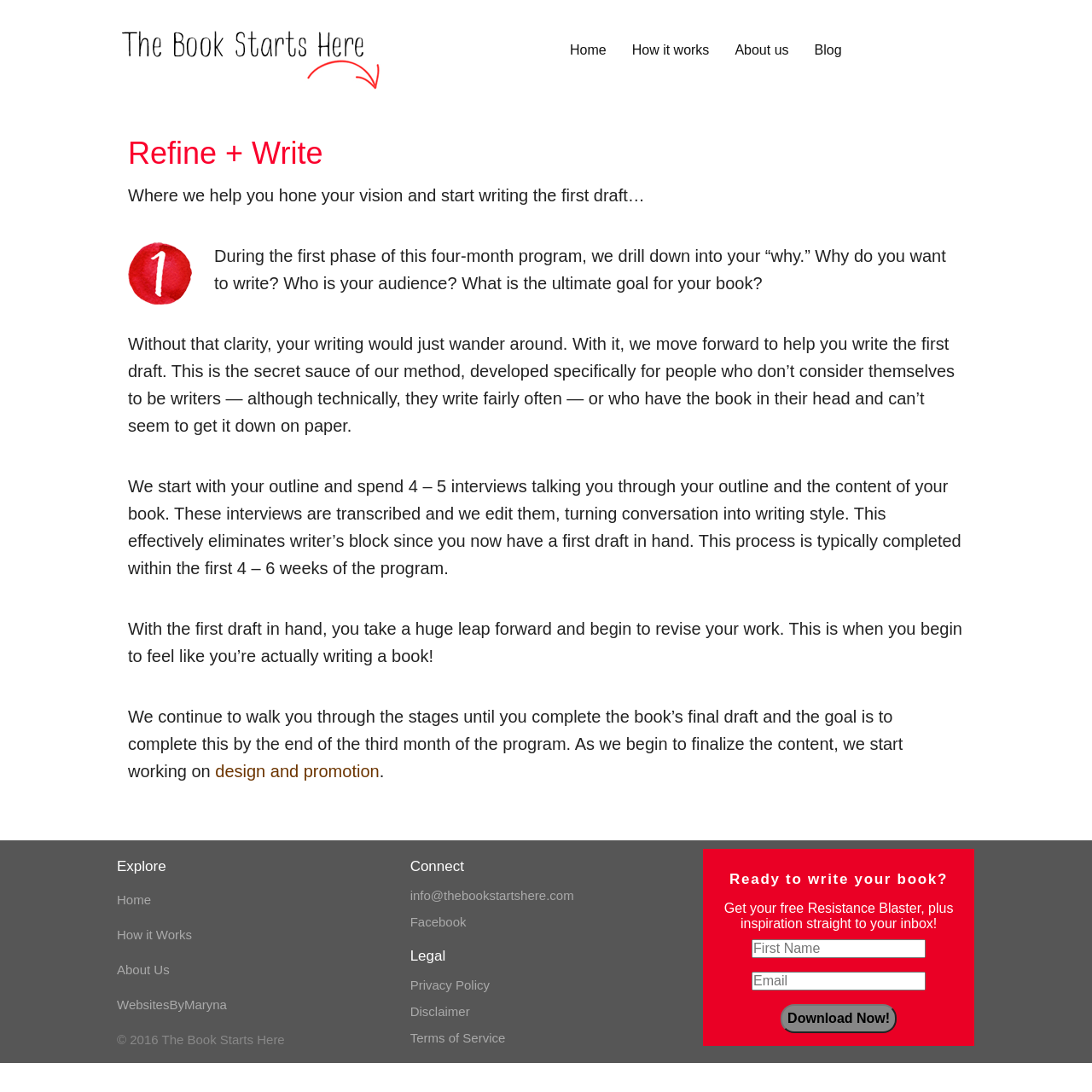Respond to the following question using a concise word or phrase: 
What is the purpose of the 'Resistance Blaster'?

To provide inspiration